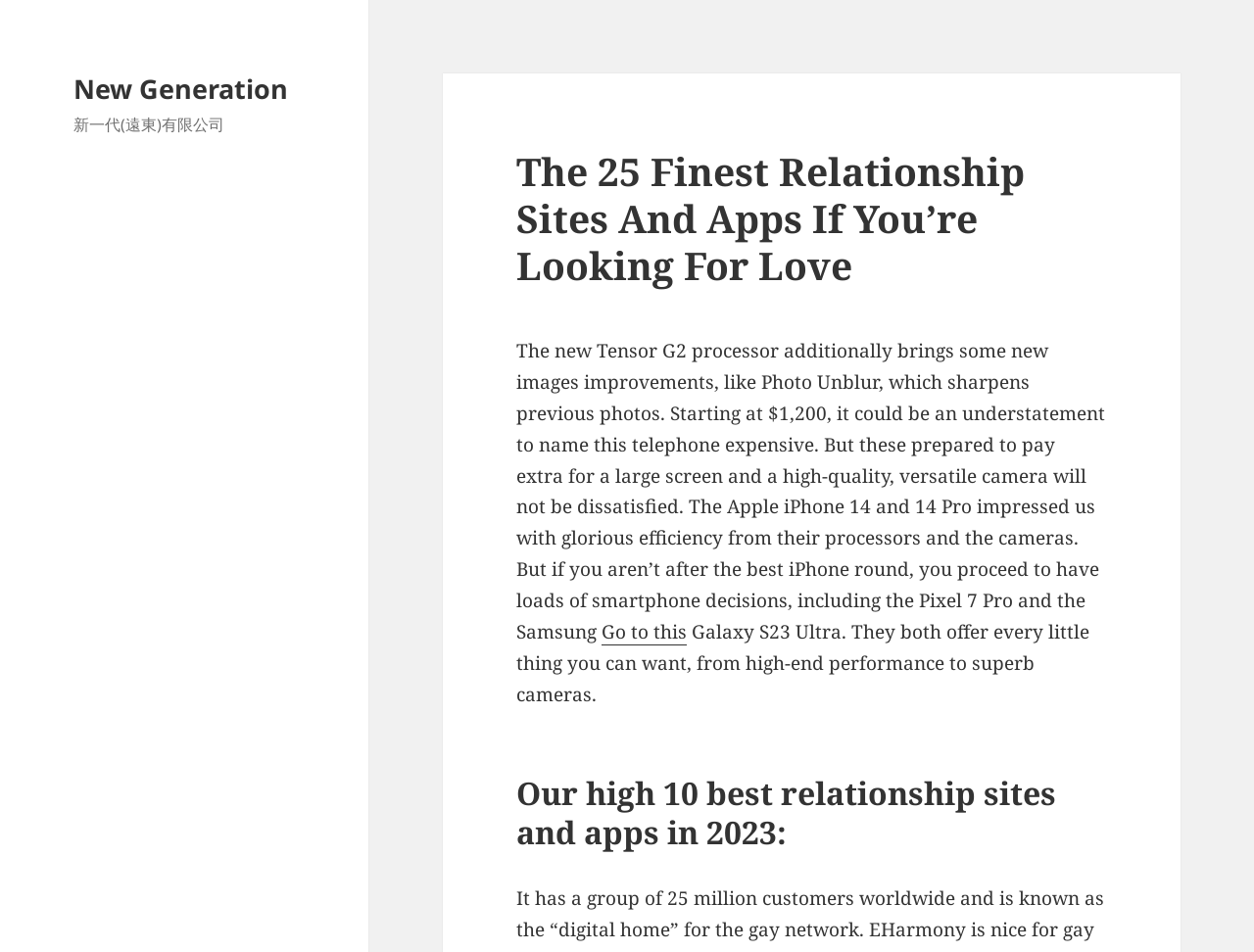Using the webpage screenshot, find the UI element described by Go to this. Provide the bounding box coordinates in the format (top-left x, top-left y, bottom-right x, bottom-right y), ensuring all values are floating point numbers between 0 and 1.

[0.48, 0.651, 0.548, 0.678]